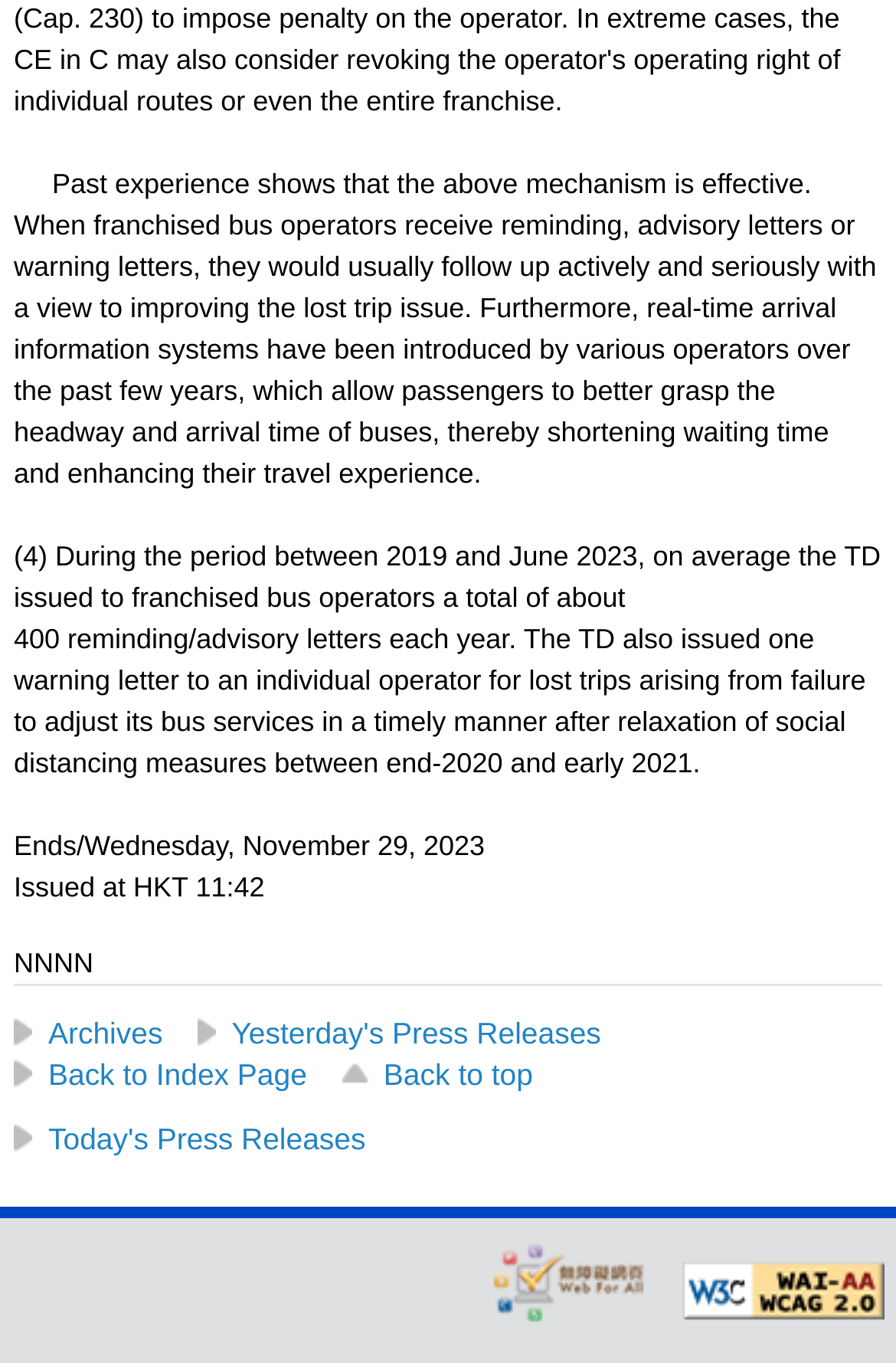What is the time of issuance of the press release?
Using the image as a reference, give a one-word or short phrase answer.

HKT 11:42